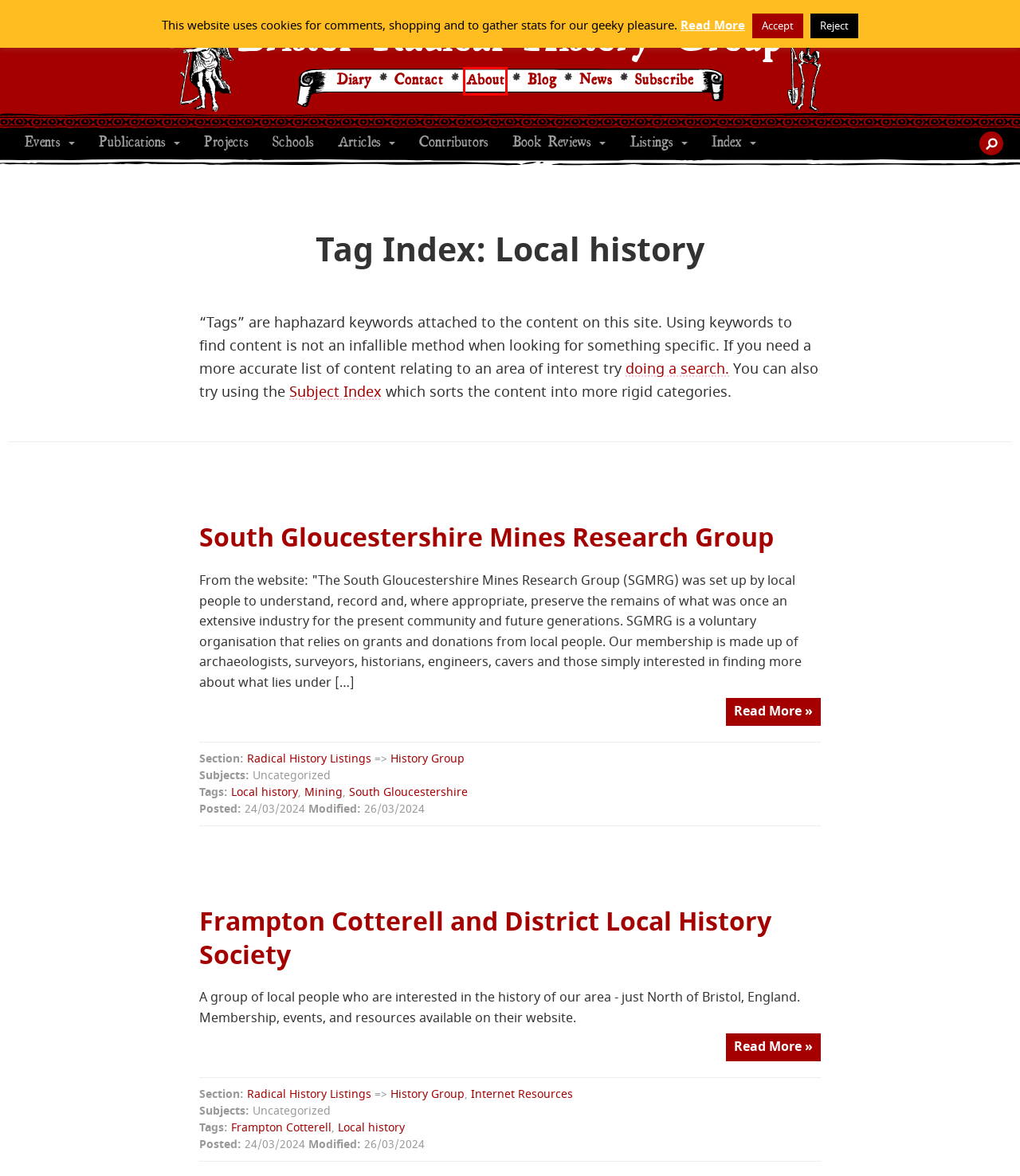You have been given a screenshot of a webpage, where a red bounding box surrounds a UI element. Identify the best matching webpage description for the page that loads after the element in the bounding box is clicked. Options include:
A. About Us - Bristol Radical History Group
B. Frampton Cotterell and District Local History Society - Bristol Radical History Group
C. Frampton Cotterell Archives - Bristol Radical History Group
D. Contact Us - Bristol Radical History Group
E. News Feed - Bristol Radical History Group
F. Project Archive - Bristol Radical History Group
G. Bristol Radical History Group
H. Contributors – Bristol Radical History Group

A